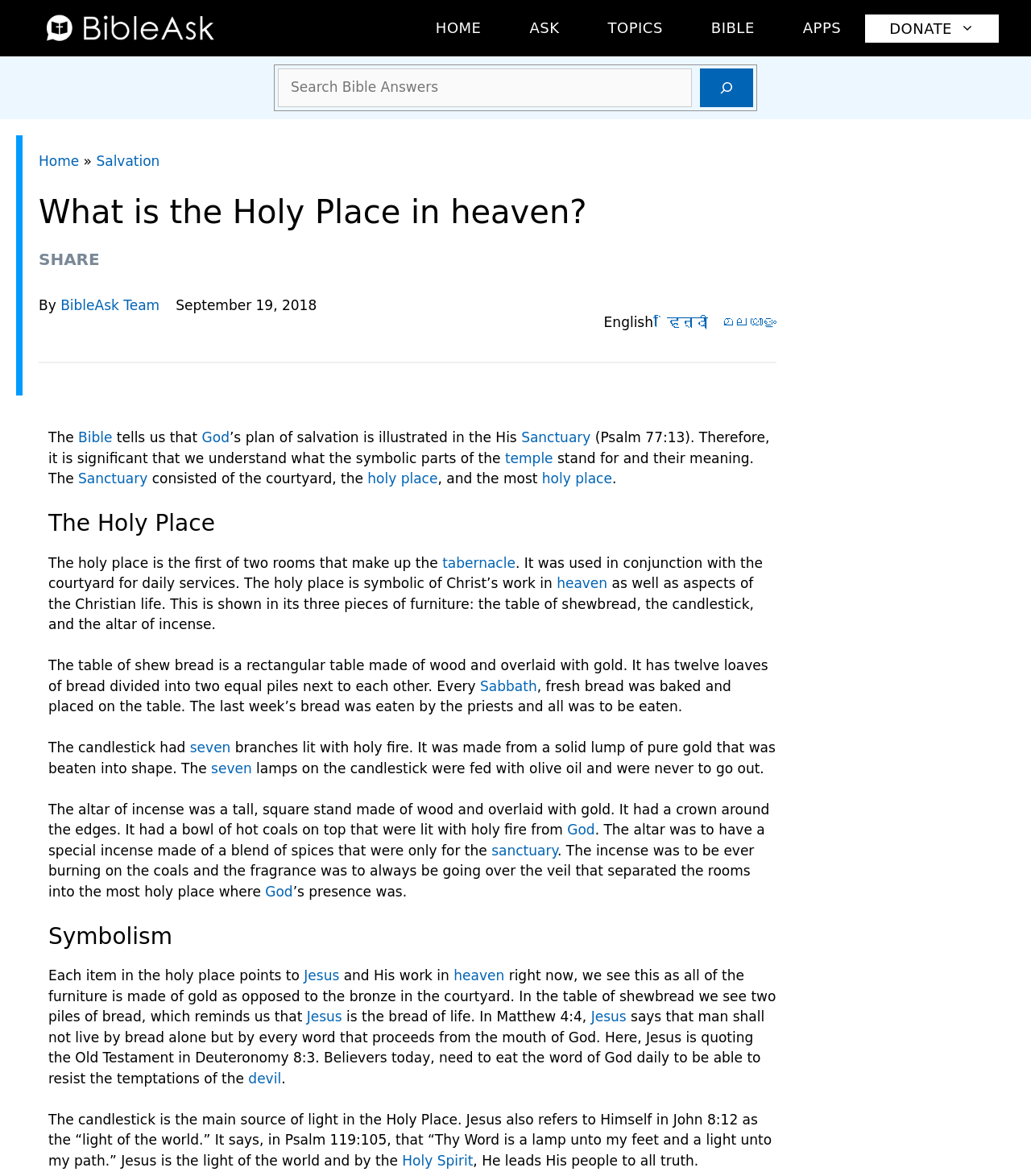What is the significance of the candlestick in the Holy Place?
Based on the screenshot, respond with a single word or phrase.

It represents Jesus as the light of the world